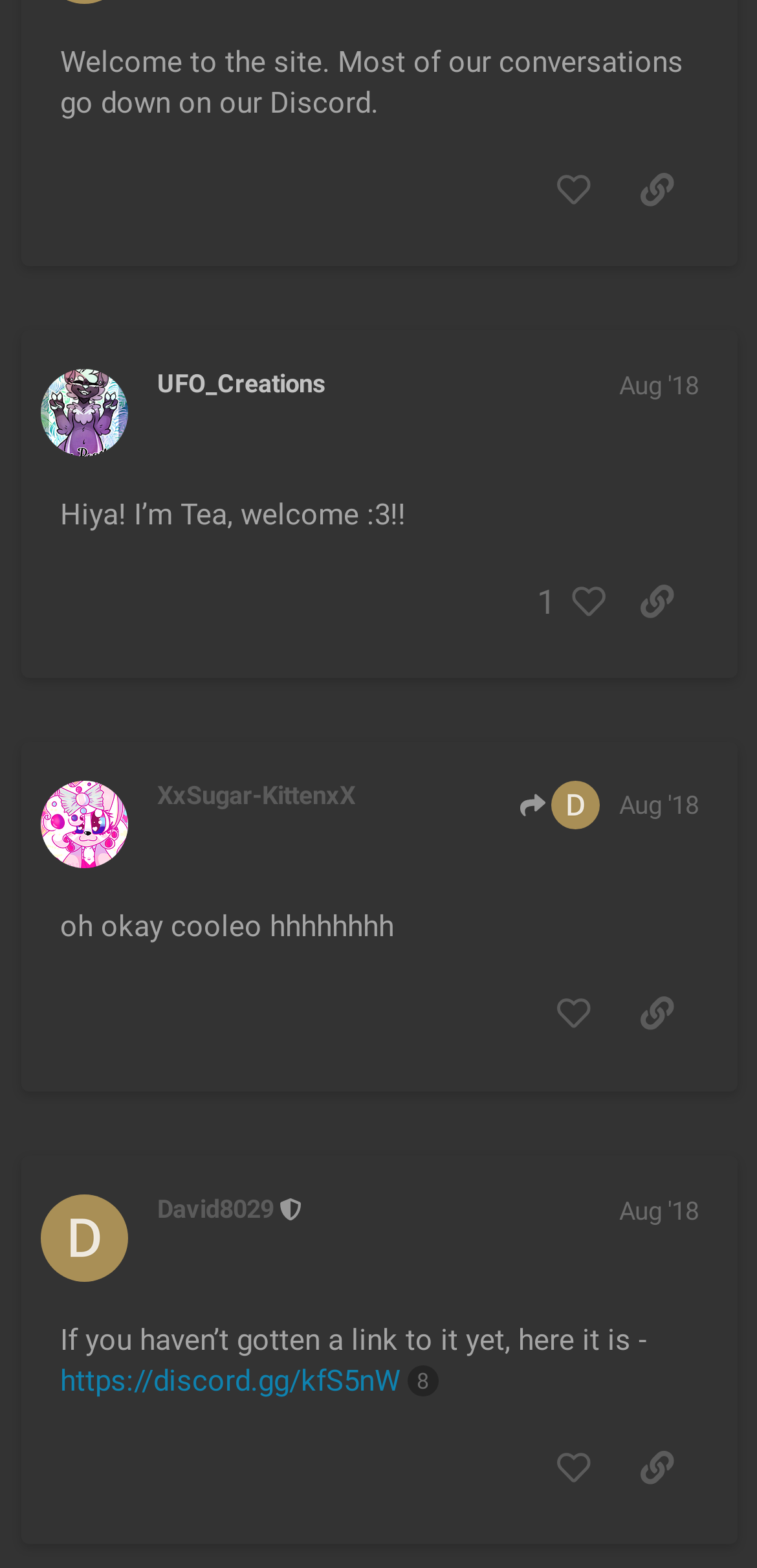How many clicks does the link in post #5 have?
Carefully analyze the image and provide a detailed answer to the question.

In the region 'post #5 by @David8029', the link says 'https://discord.gg/kfS5nW 8'. The number 8 refers to the number of clicks the link has received.